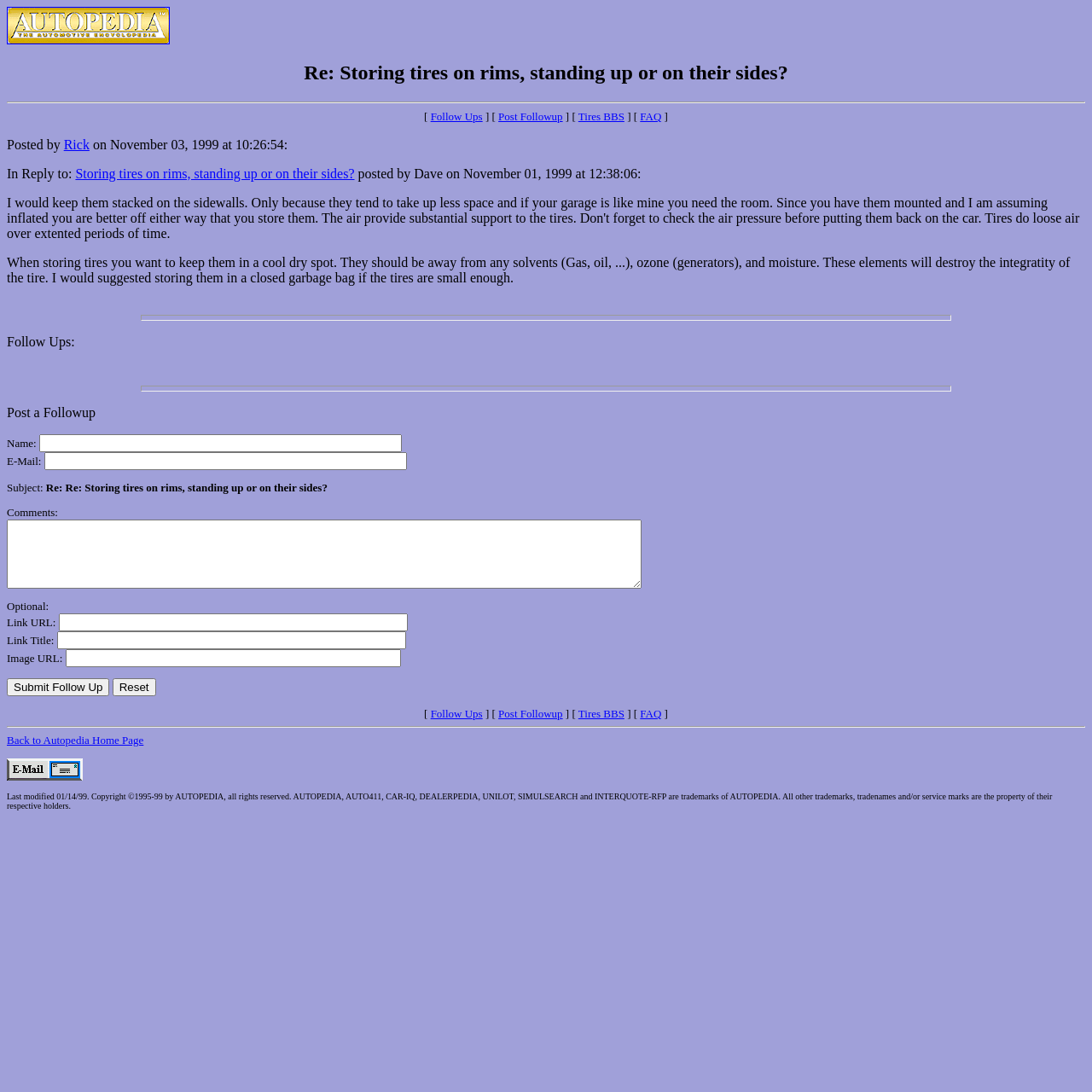Please locate the bounding box coordinates of the element's region that needs to be clicked to follow the instruction: "Click on the 'Follow Ups' link". The bounding box coordinates should be provided as four float numbers between 0 and 1, i.e., [left, top, right, bottom].

[0.394, 0.101, 0.442, 0.112]